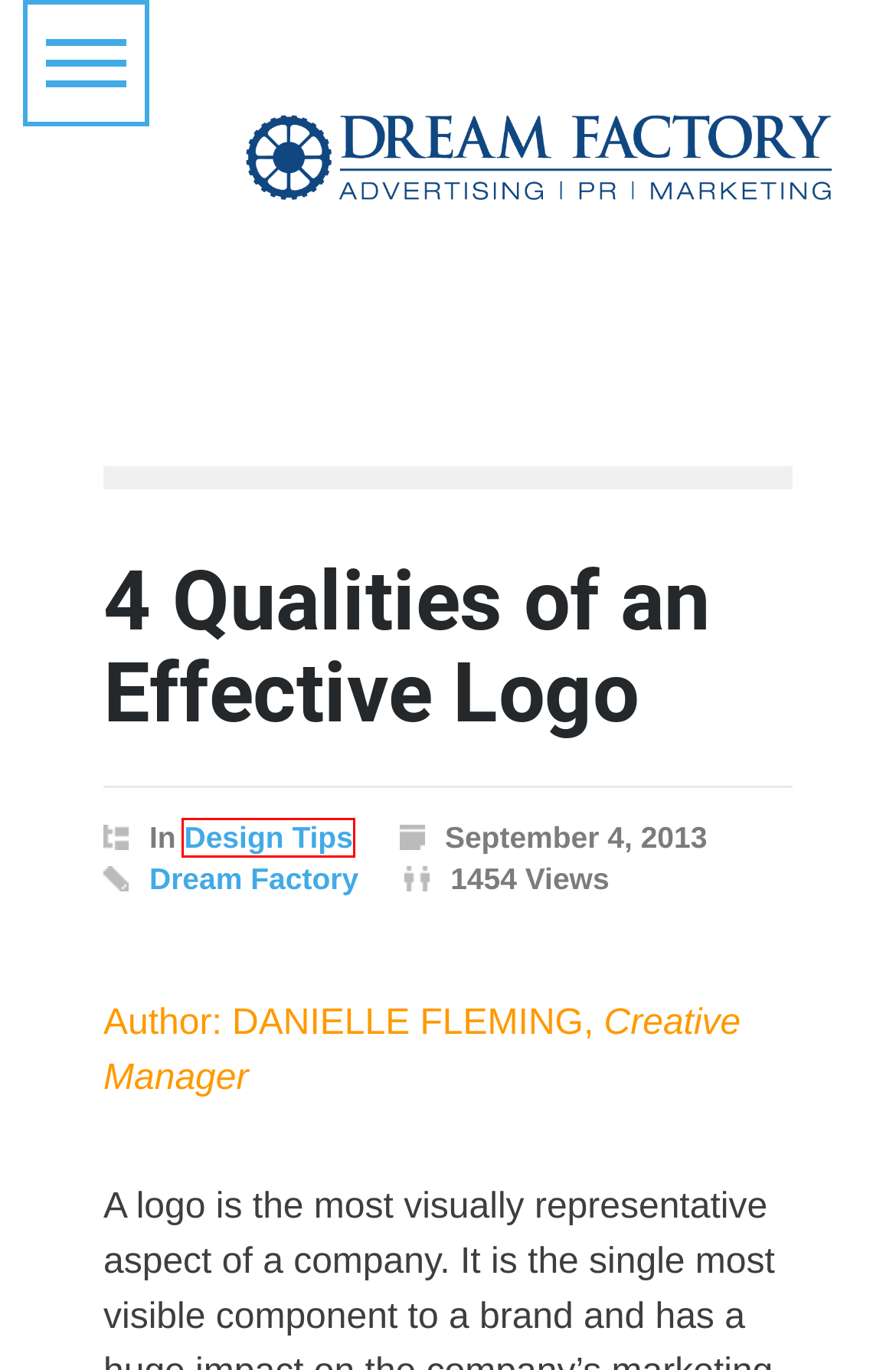You are presented with a screenshot of a webpage containing a red bounding box around a particular UI element. Select the best webpage description that matches the new webpage after clicking the element within the bounding box. Here are the candidates:
A. Power Generation Industry - Dream Factory Agency
B. Company News - Dream Factory Agency
C. 5 B2B Content Marketing Trends in 2021
D. Dream Factory - Dream Factory Agency
E. Dream Factory Agency | A B2B Marketing Agency | Process Driven, ROI Focused
F. b2b marketing - Dream Factory Agency
G. Design Tips - Dream Factory Agency
H. social media - Dream Factory Agency

G